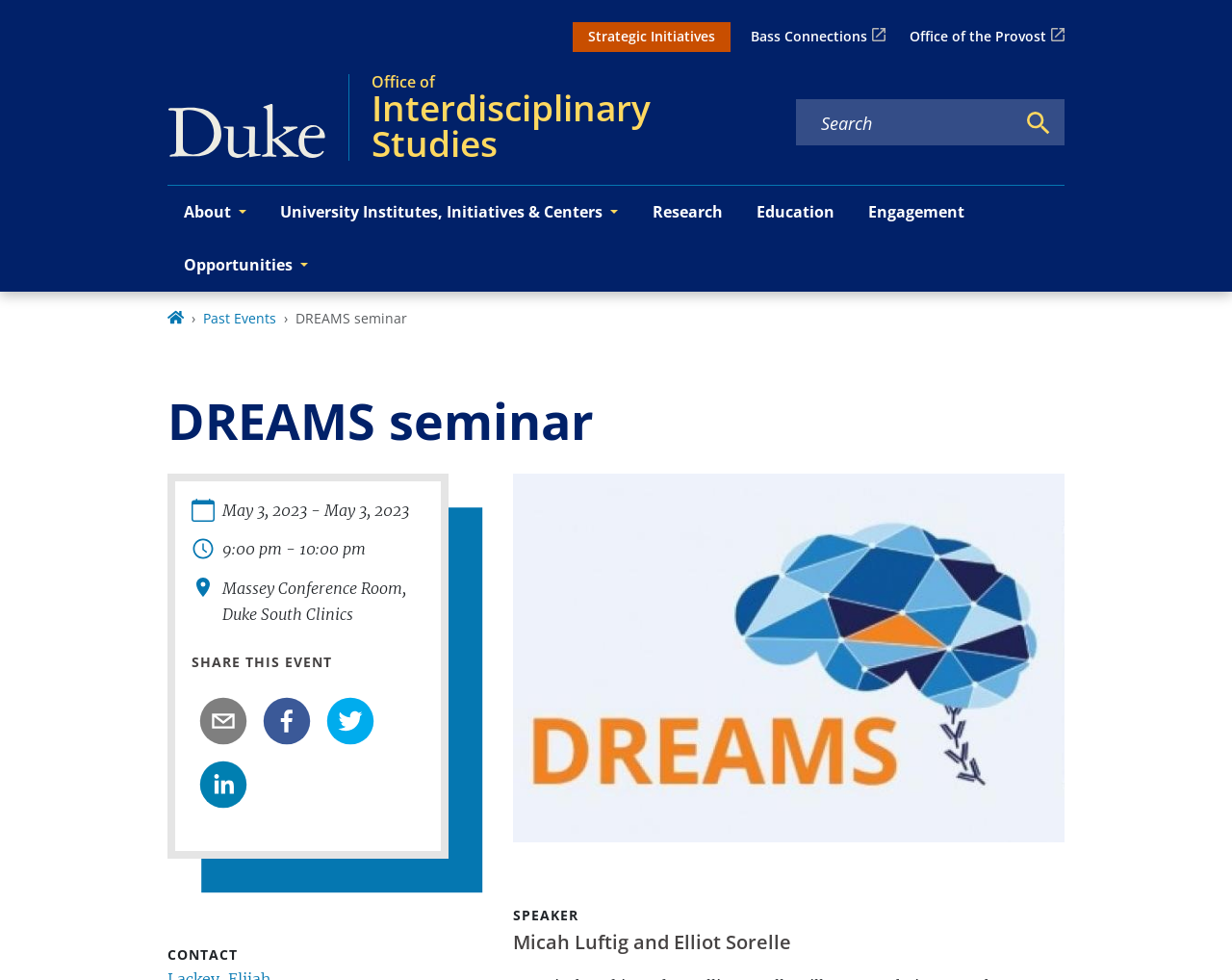Show the bounding box coordinates for the element that needs to be clicked to execute the following instruction: "Click on the 'About' button". Provide the coordinates in the form of four float numbers between 0 and 1, i.e., [left, top, right, bottom].

[0.136, 0.189, 0.214, 0.244]